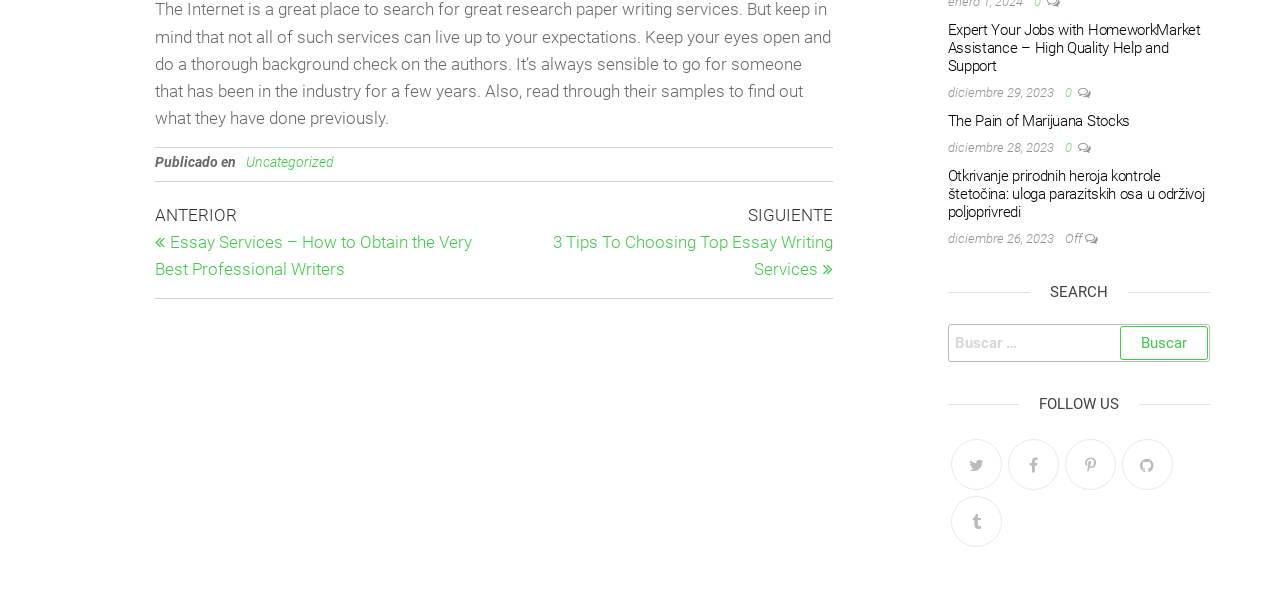By analyzing the image, answer the following question with a detailed response: What is the category of the first post?

The first post is categorized as 'Uncategorized' which can be found by looking at the link 'Uncategorized' with the bounding box coordinates [0.192, 0.262, 0.261, 0.289] under the 'Publicado en' static text.